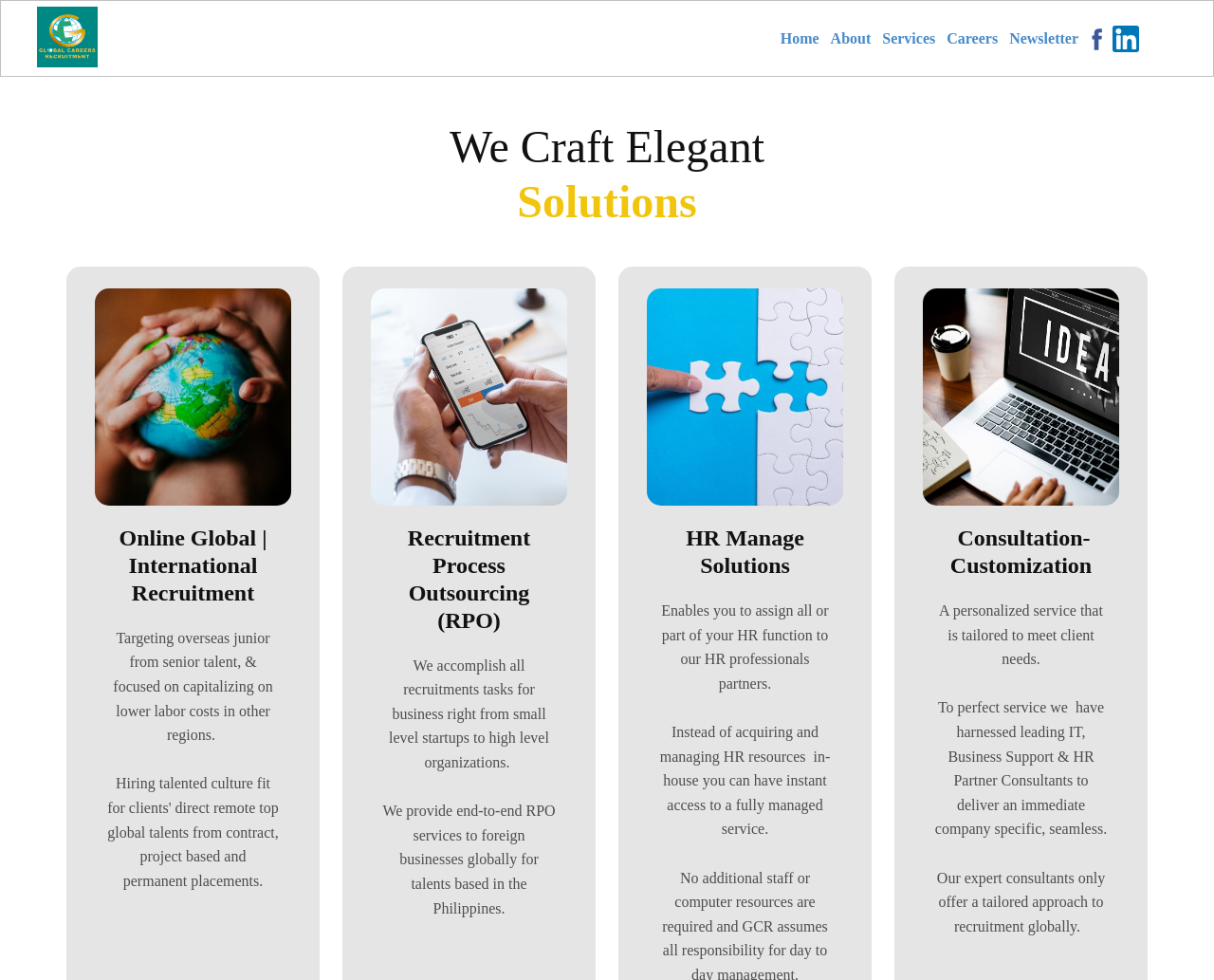Refer to the image and provide an in-depth answer to the question:
What services does the company provide?

The company provides various services, including Recruitment Process Outsourcing (RPO) and HR Manage Solutions. This is evident from the headings 'Recruitment Process Outsourcing (RPO)' and 'HR Manage Solutions' on the webpage.